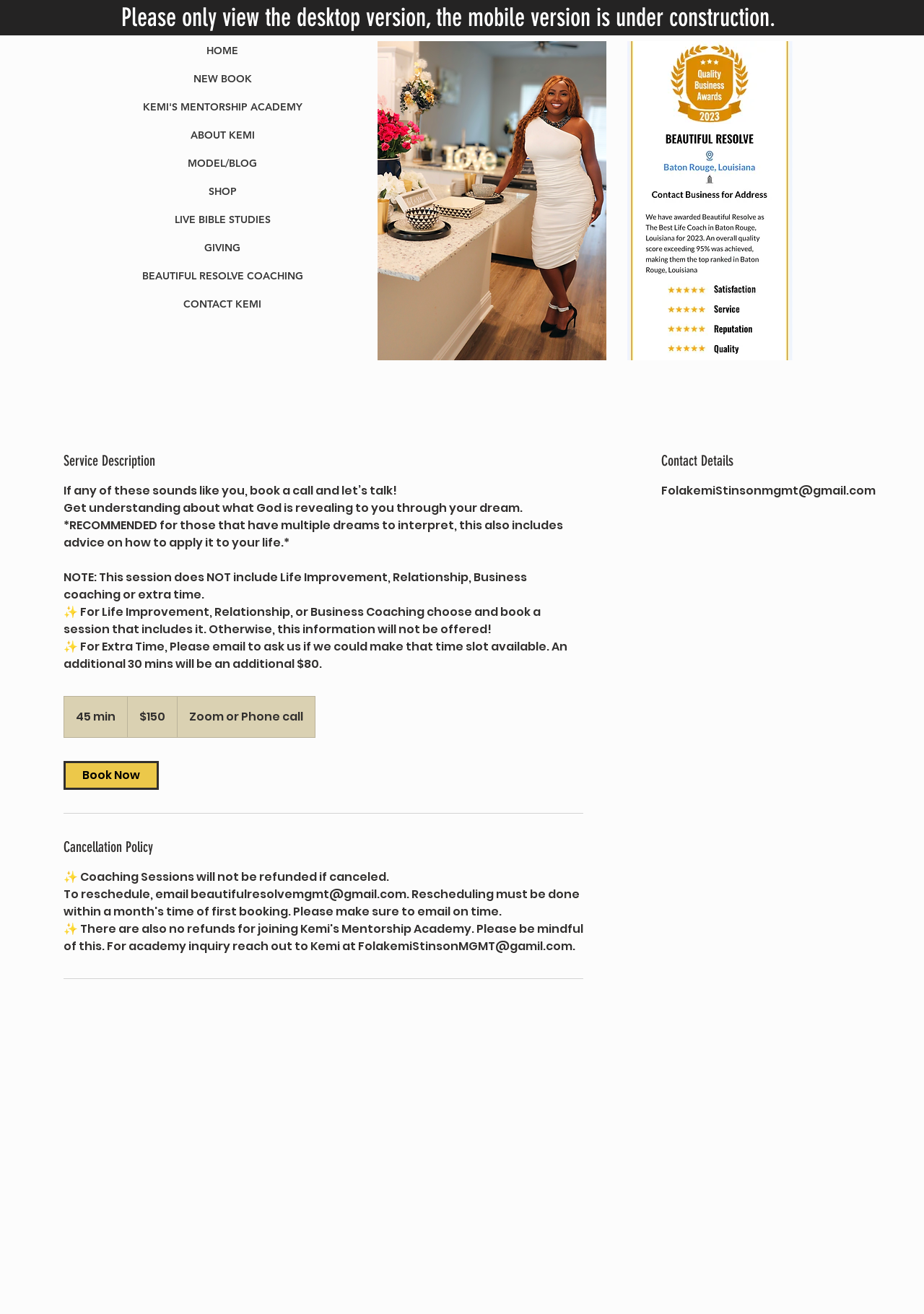What is the cost of the 'Dream Interpretation' session?
Can you give a detailed and elaborate answer to the question?

Based on the 'Service Description' section, the cost of the 'Dream Interpretation' session is 150 US dollars, as indicated by the '150 US dollars' text.